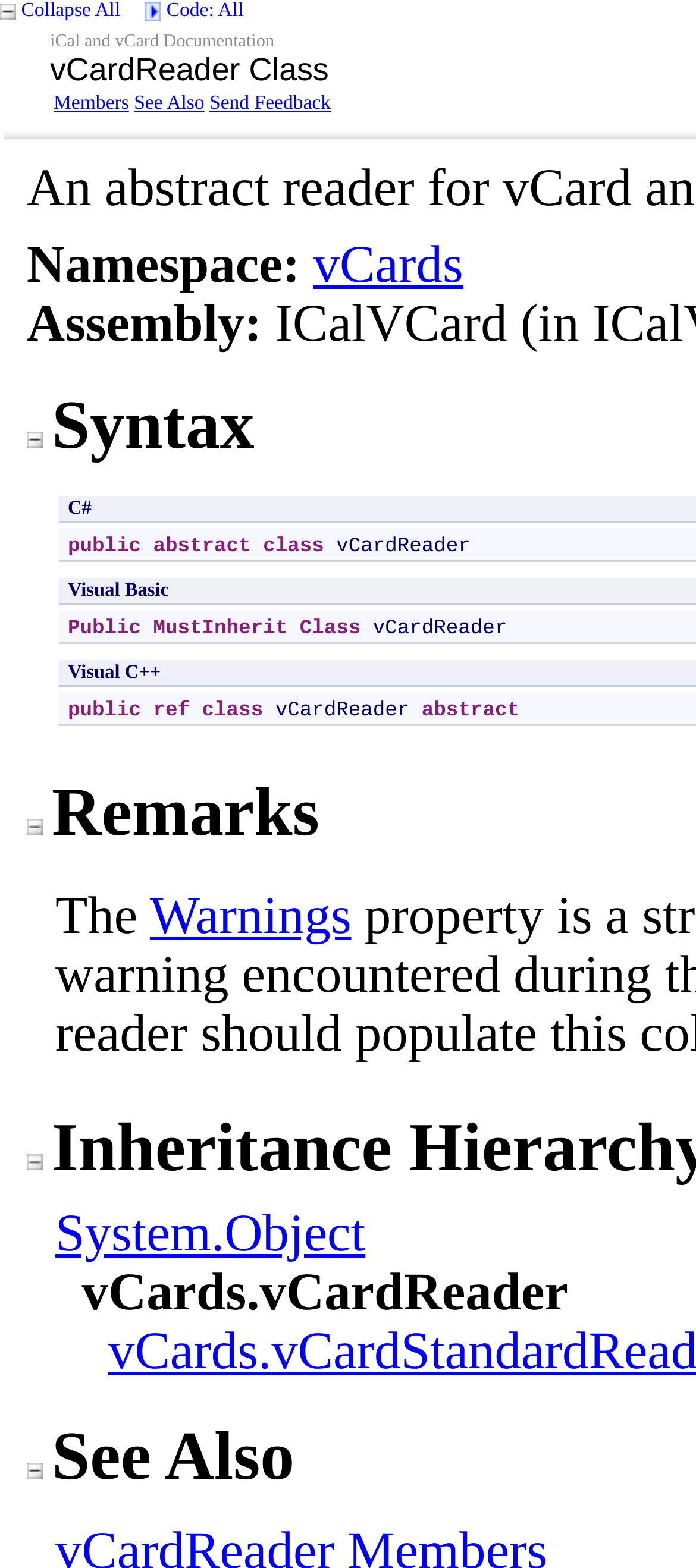How many images are there in the 'Collapse' sections?
Use the information from the image to give a detailed answer to the question.

I counted the number of images in the 'Collapse' sections, which are located throughout the page, and found four images.